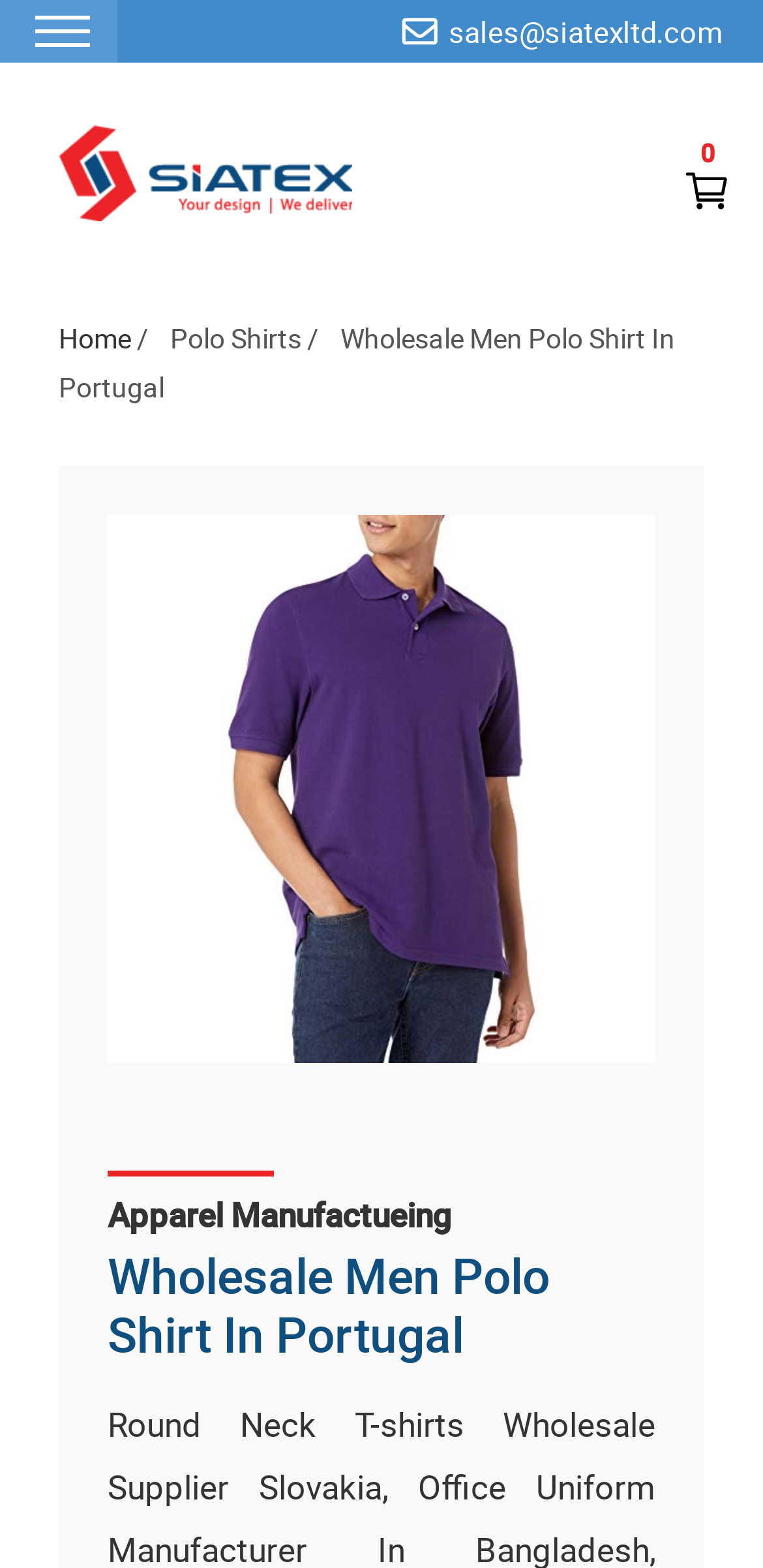Is there a menu or navigation available? Based on the image, give a response in one word or a short phrase.

Yes